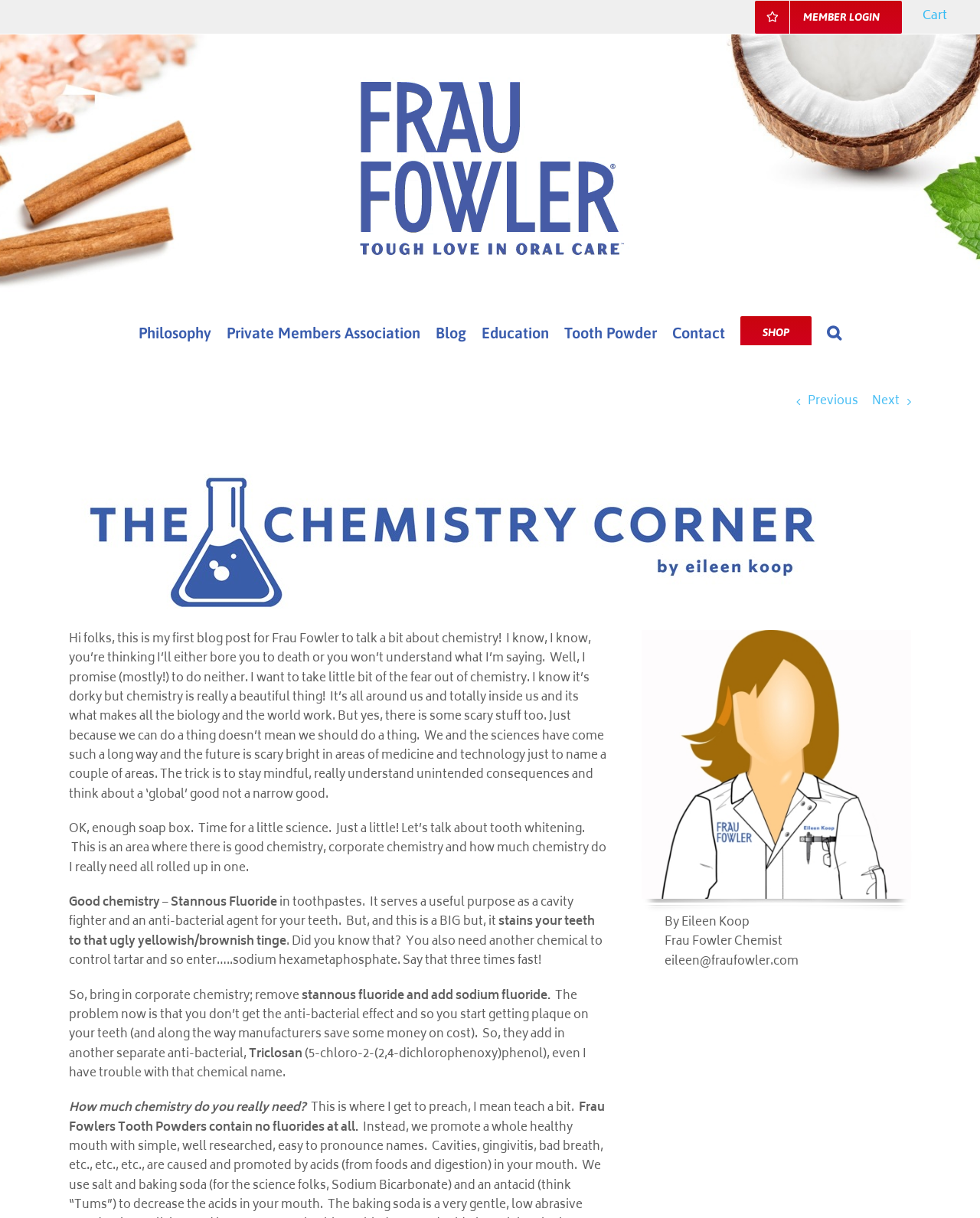Indicate the bounding box coordinates of the clickable region to achieve the following instruction: "Click Go to Top."

[0.904, 0.783, 0.941, 0.805]